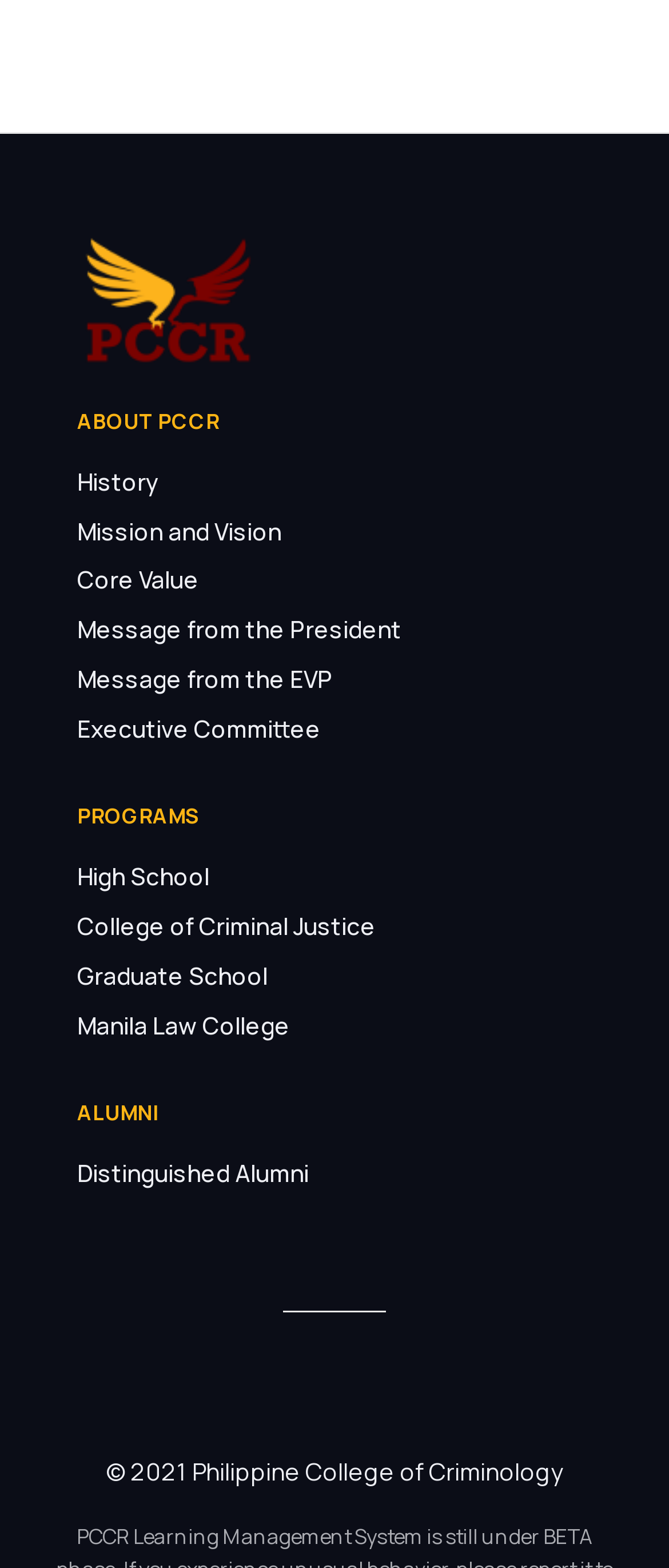What is the name of the college?
Using the screenshot, give a one-word or short phrase answer.

Philippine College of Criminology